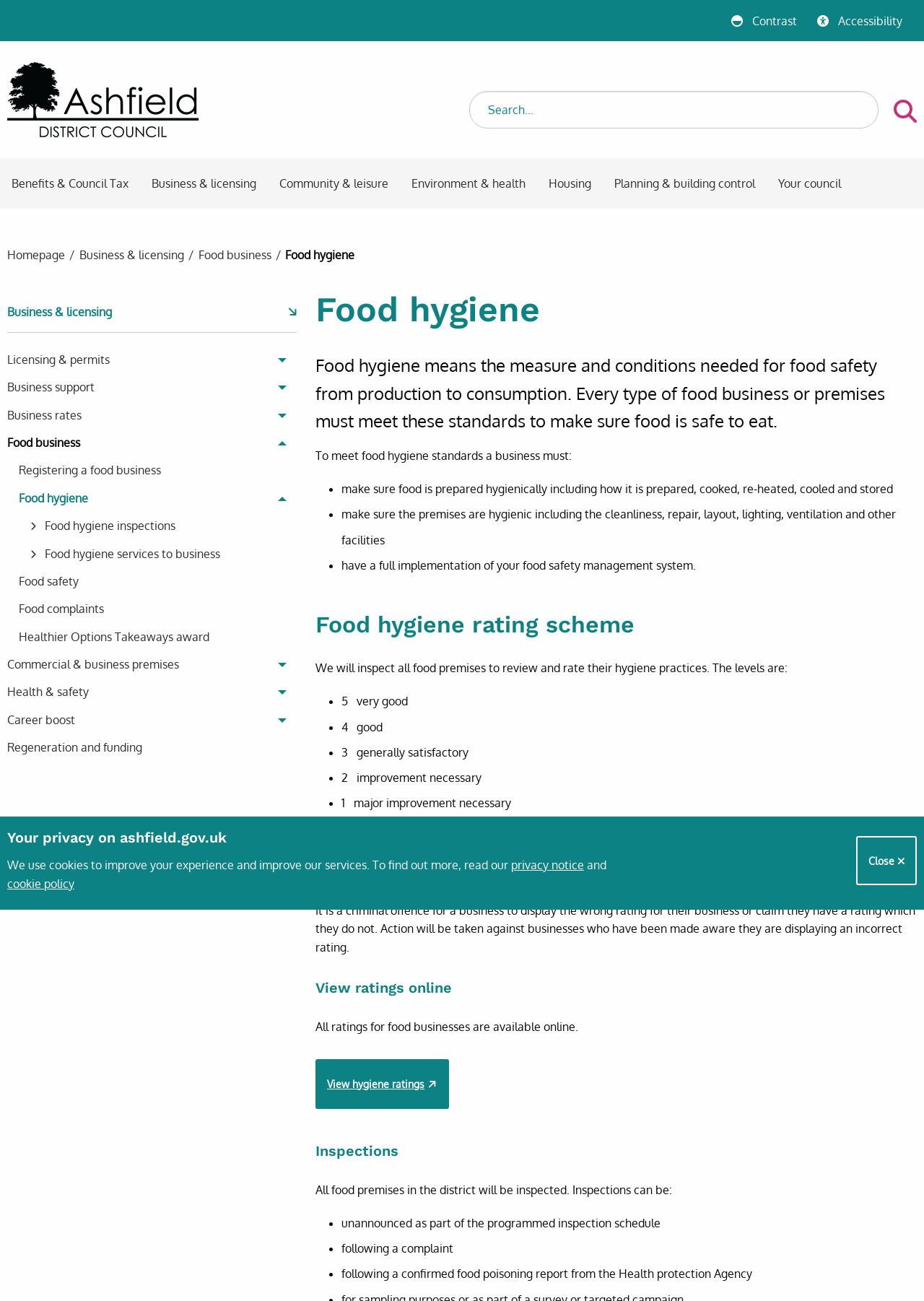Locate the bounding box coordinates of the area you need to click to fulfill this instruction: 'Read the trending post 'Kolaboy – Thanks Giving Ft. Arusi Igba''. The coordinates must be in the form of four float numbers ranging from 0 to 1: [left, top, right, bottom].

None